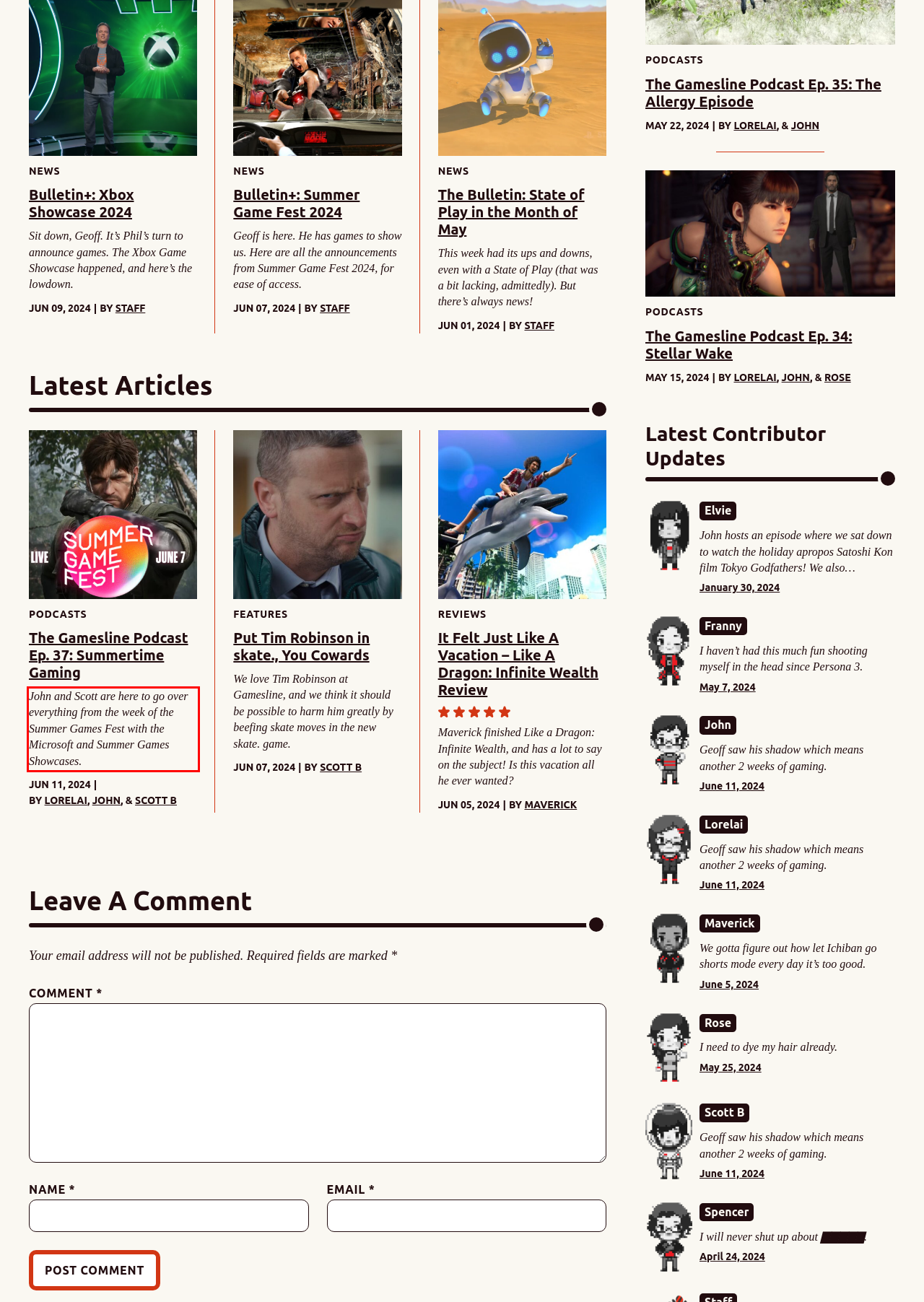Using the webpage screenshot, recognize and capture the text within the red bounding box.

John and Scott are here to go over everything from the week of the Summer Games Fest with the Microsoft and Summer Games Showcases.